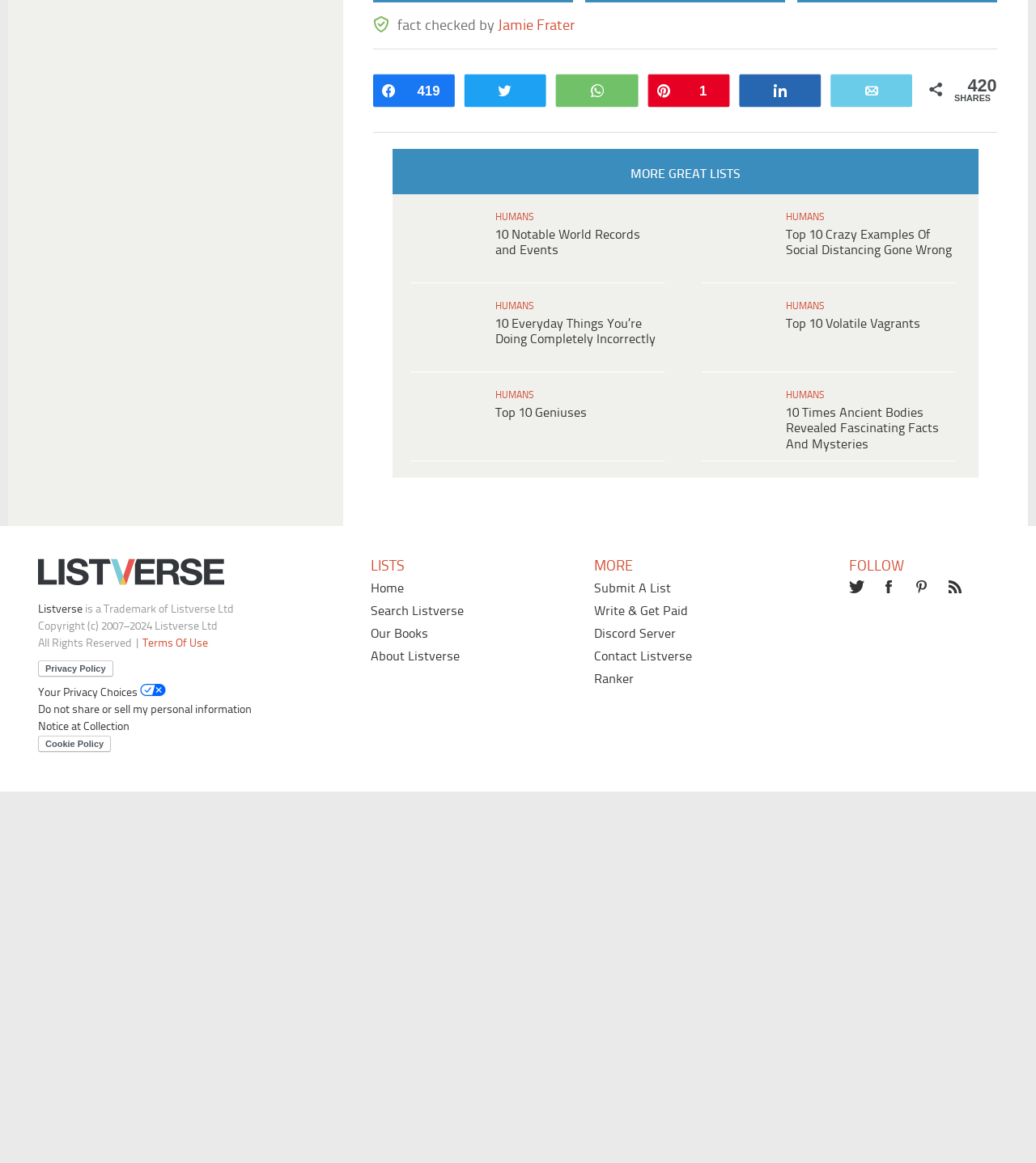Determine the coordinates of the bounding box that should be clicked to complete the instruction: "Learn about Top 10 Geniuses". The coordinates should be represented by four float numbers between 0 and 1: [left, top, right, bottom].

[0.498, 0.985, 0.586, 0.996]